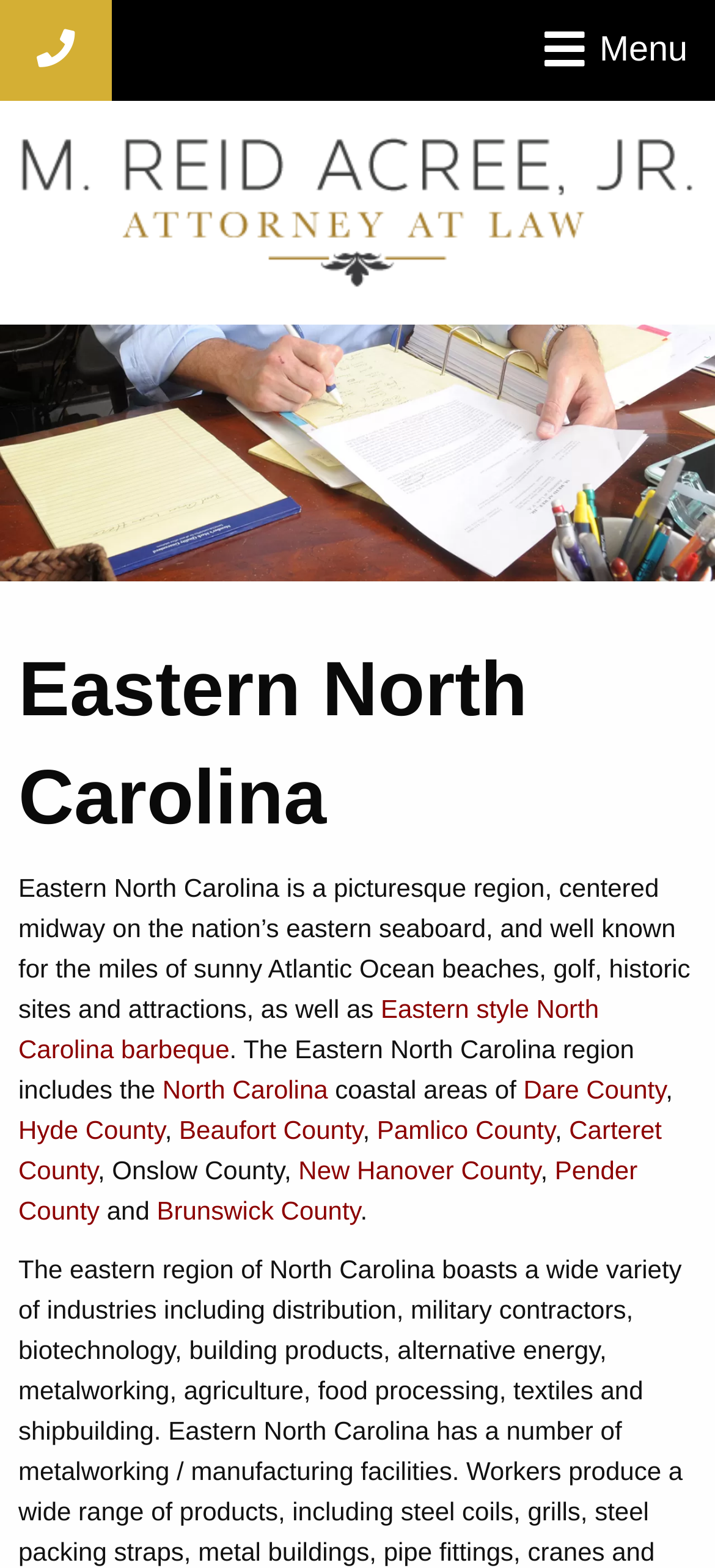Show the bounding box coordinates for the element that needs to be clicked to execute the following instruction: "Read about Beaufort County". Provide the coordinates in the form of four float numbers between 0 and 1, i.e., [left, top, right, bottom].

[0.25, 0.711, 0.507, 0.73]